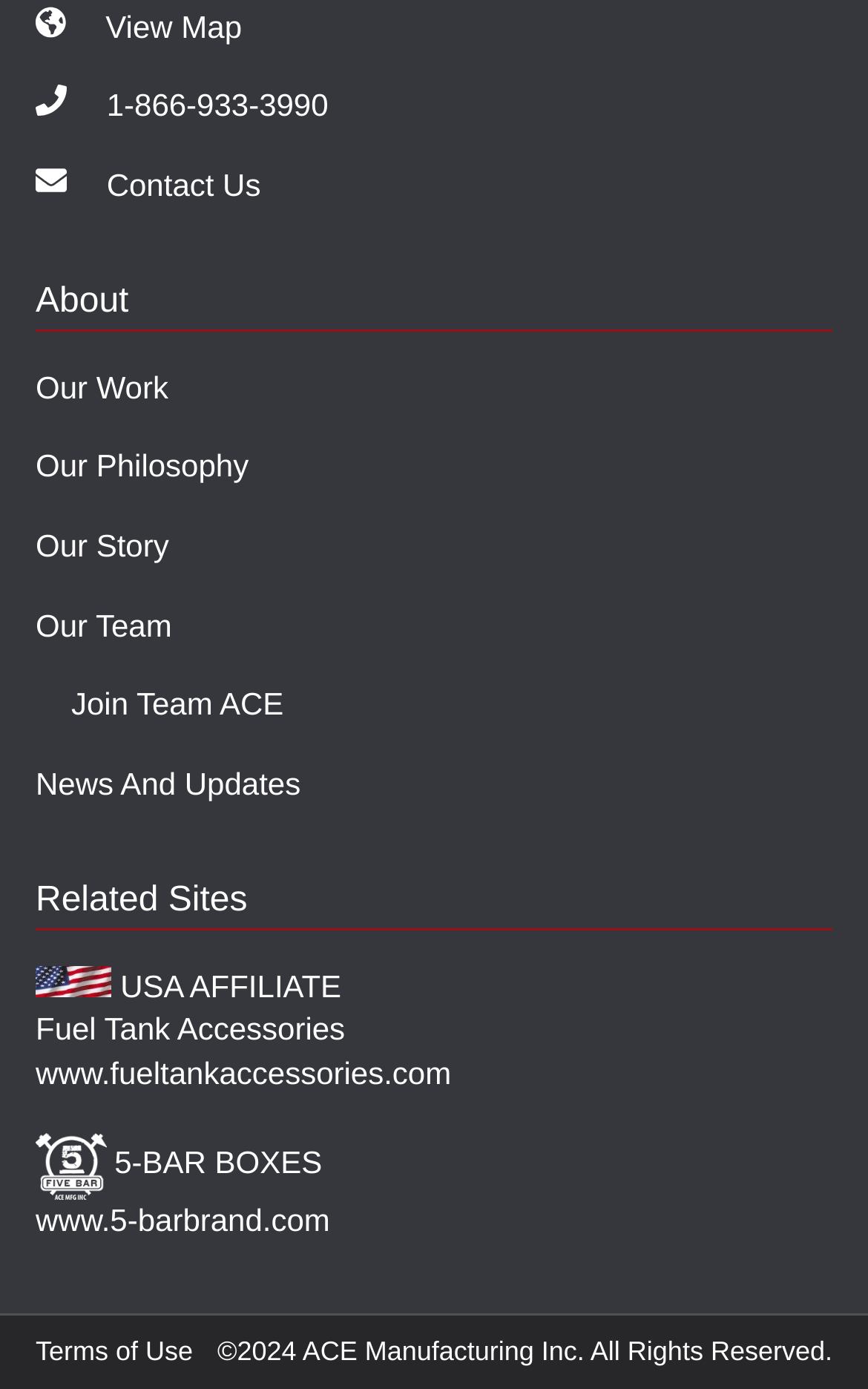Pinpoint the bounding box coordinates of the clickable element needed to complete the instruction: "Learn about our work". The coordinates should be provided as four float numbers between 0 and 1: [left, top, right, bottom].

[0.041, 0.266, 0.194, 0.291]